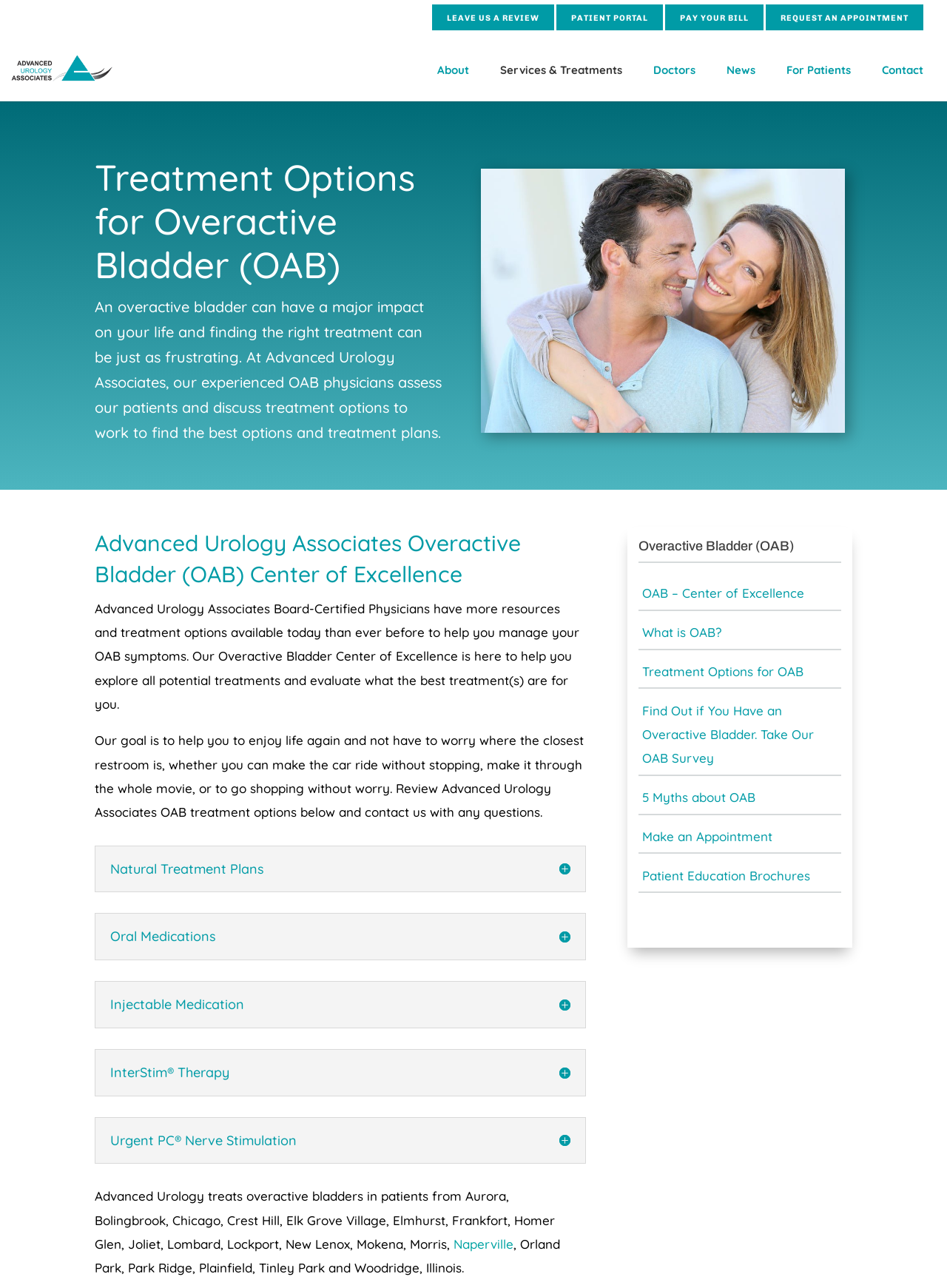Provide a thorough and detailed response to the question by examining the image: 
What is one of the treatment options for OAB?

I found the answer by looking at the headings and content of the webpage. One of the headings is ' InterStim Therapy', which suggests that this is one of the treatment options for OAB.